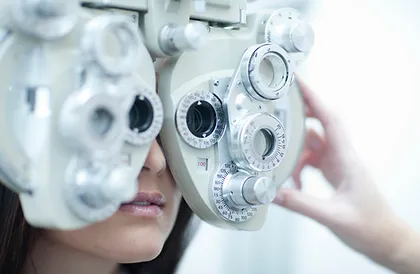Create an elaborate description of the image, covering every aspect.

The image depicts a close-up of a patient undergoing a comprehensive eye examination. In the foreground, a phoropter, an instrument used to measure refractive error and determine the patient's prescription for glasses or contact lenses, is positioned in front of the patient's face. The patient appears to be a young woman, focused and attentive as she engages with the eye care technician. The technician's hand is visible, likely adjusting the settings on the phoropter to provide the patient with the clearest vision possible. This scene emphasizes the importance of regular eye exams in maintaining ocular health and ensuring optimal vision, highlighting the personalized nature of eye care.